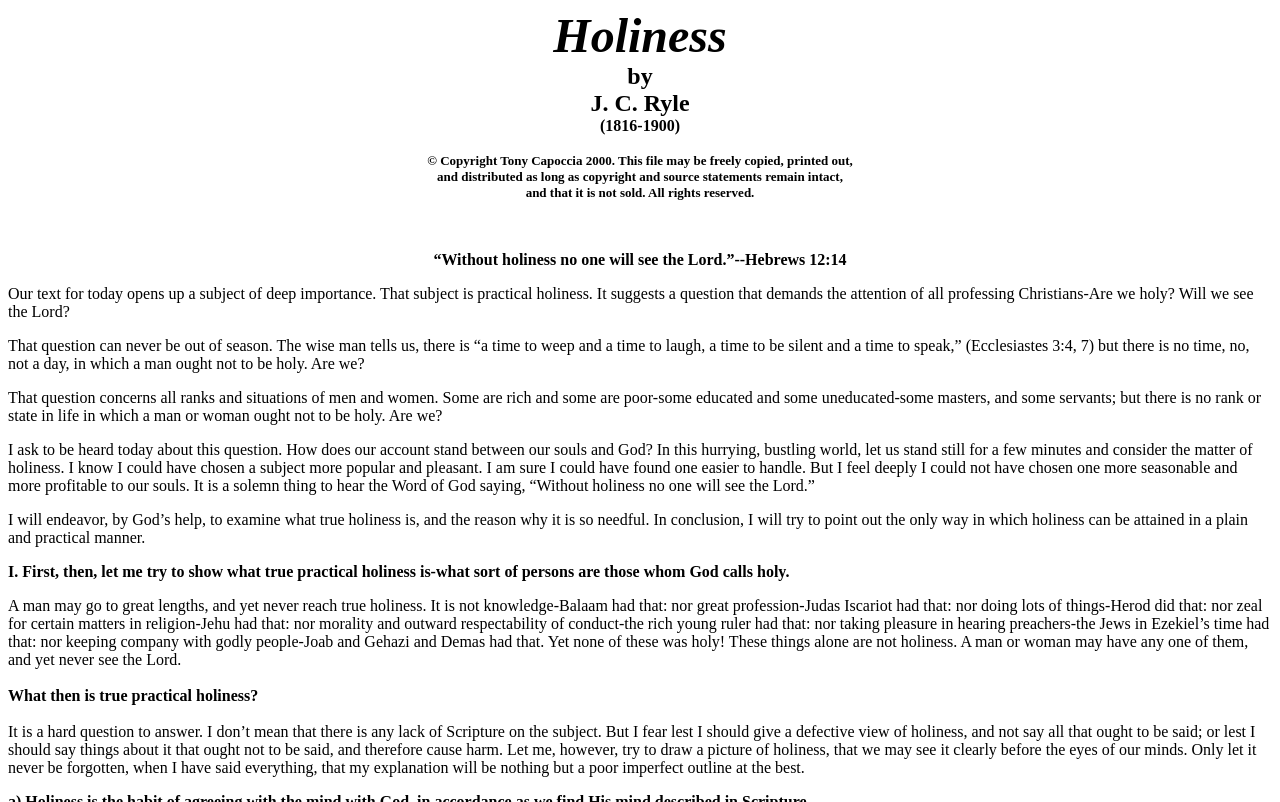What is the main topic of the text?
From the image, respond with a single word or phrase.

Holiness